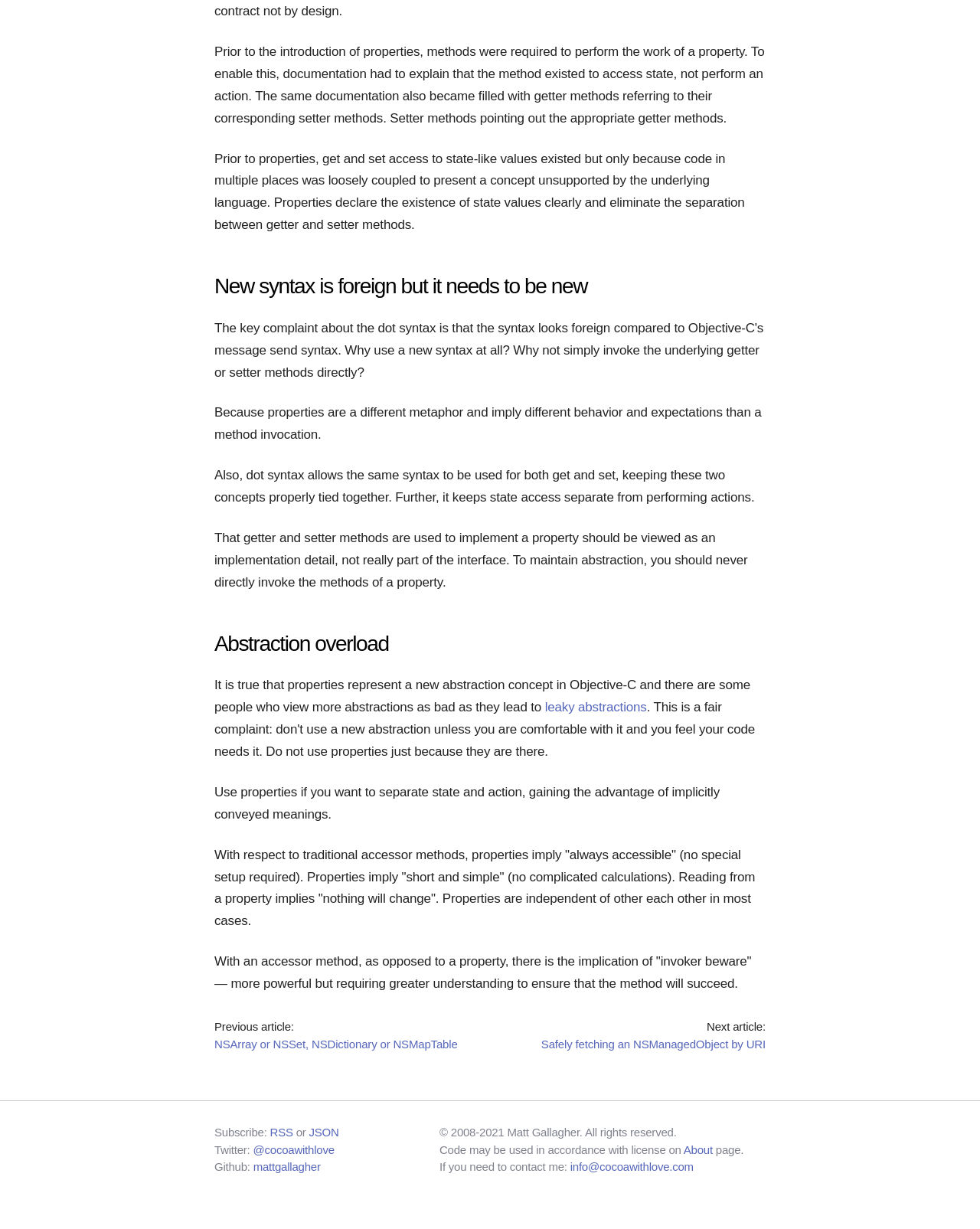Please specify the bounding box coordinates of the area that should be clicked to accomplish the following instruction: "Subscribe to RSS". The coordinates should consist of four float numbers between 0 and 1, i.e., [left, top, right, bottom].

[0.275, 0.916, 0.299, 0.926]